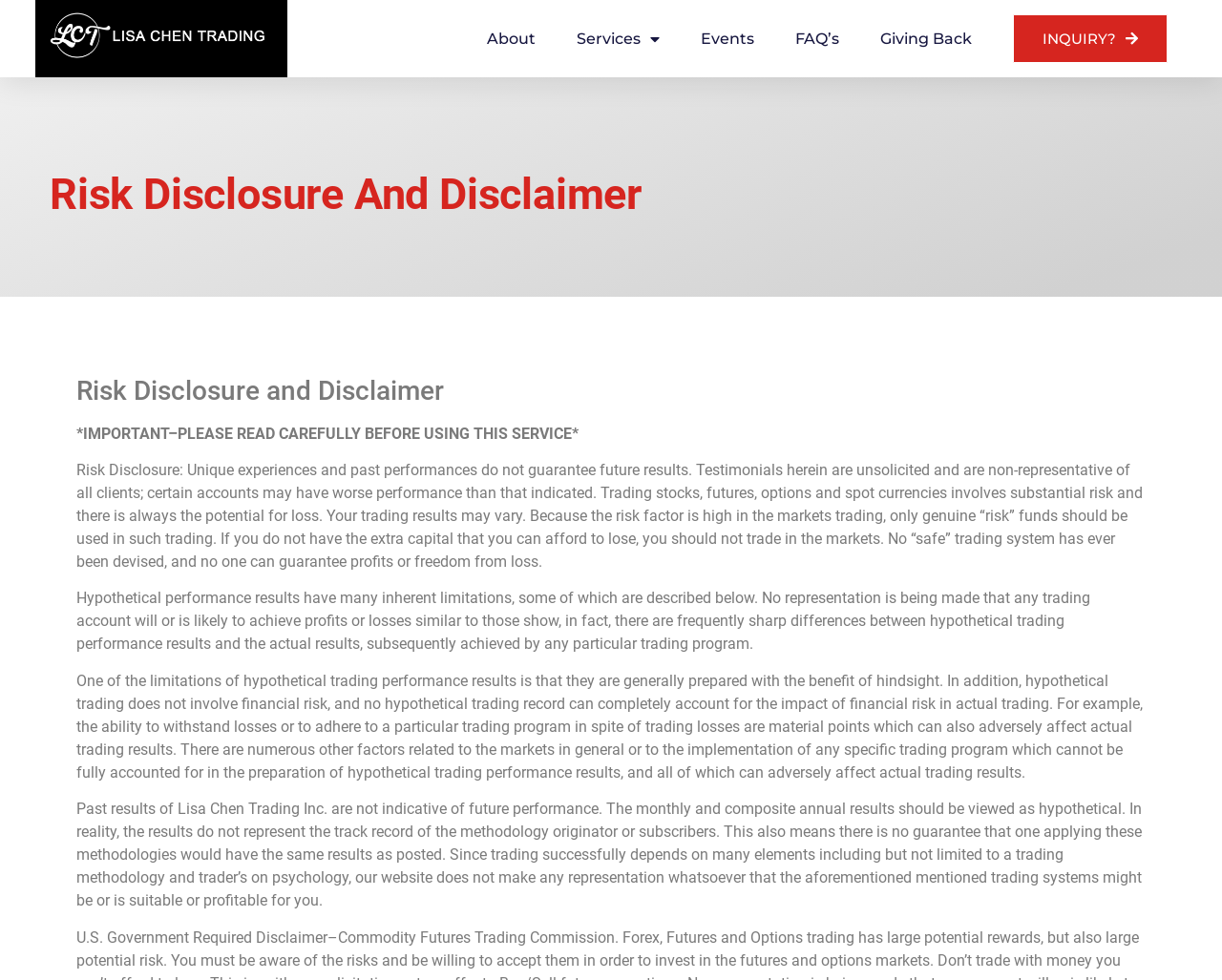Please extract the primary headline from the webpage.

Risk Disclosure And Disclaimer